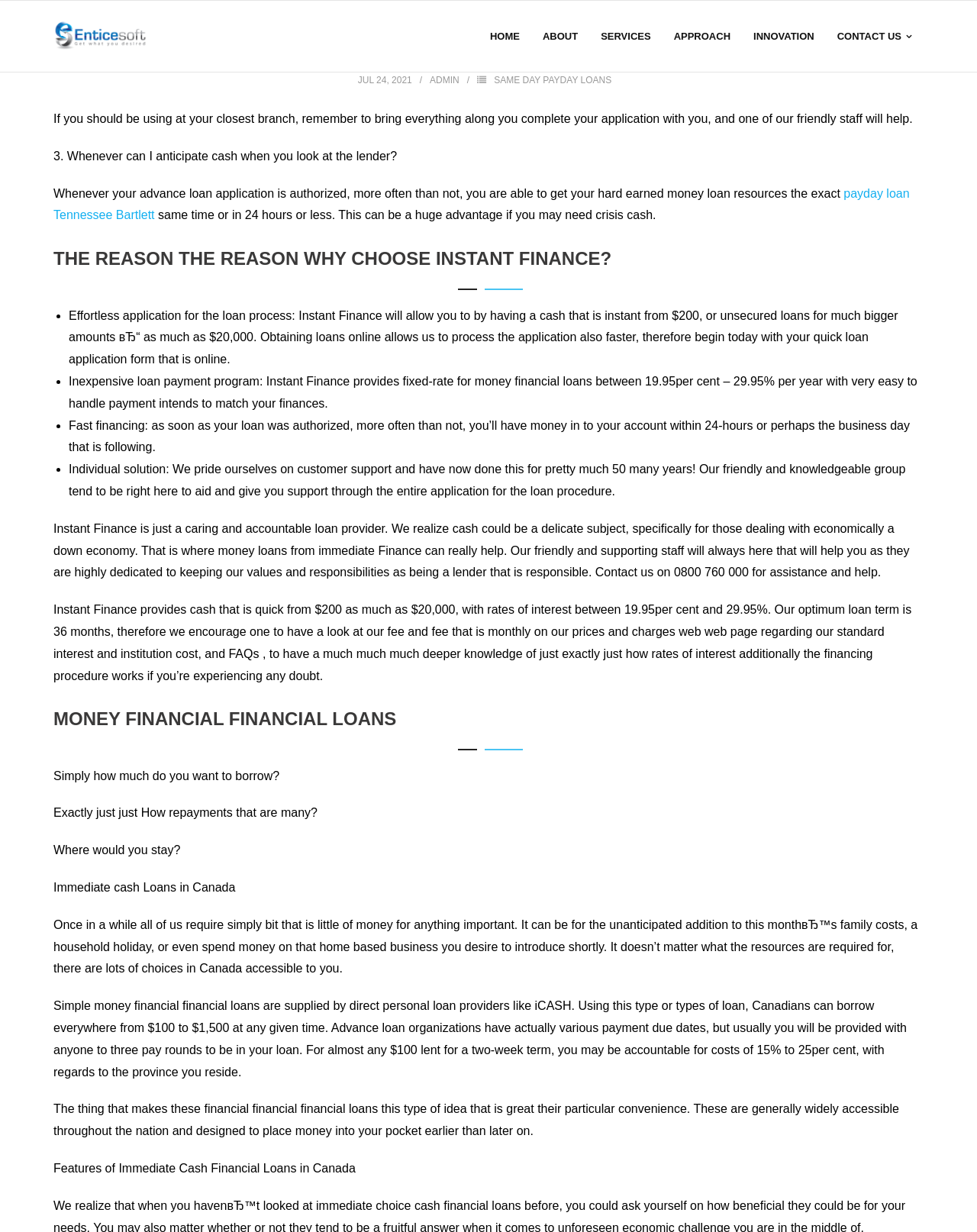Show the bounding box coordinates of the region that should be clicked to follow the instruction: "Click on the 'SAME DAY PAYDAY LOANS' link."

[0.506, 0.061, 0.626, 0.07]